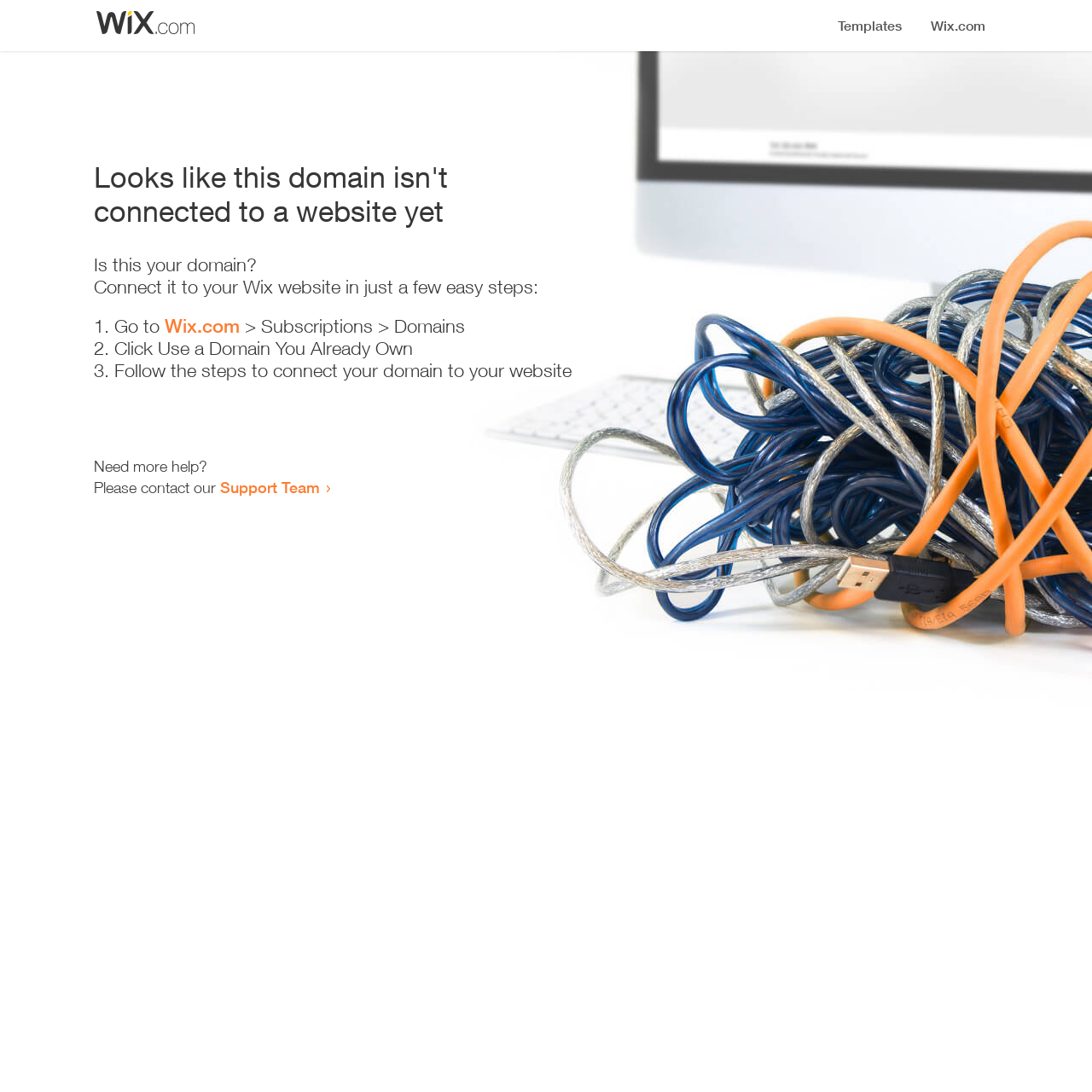Identify the main heading from the webpage and provide its text content.

Looks like this domain isn't
connected to a website yet